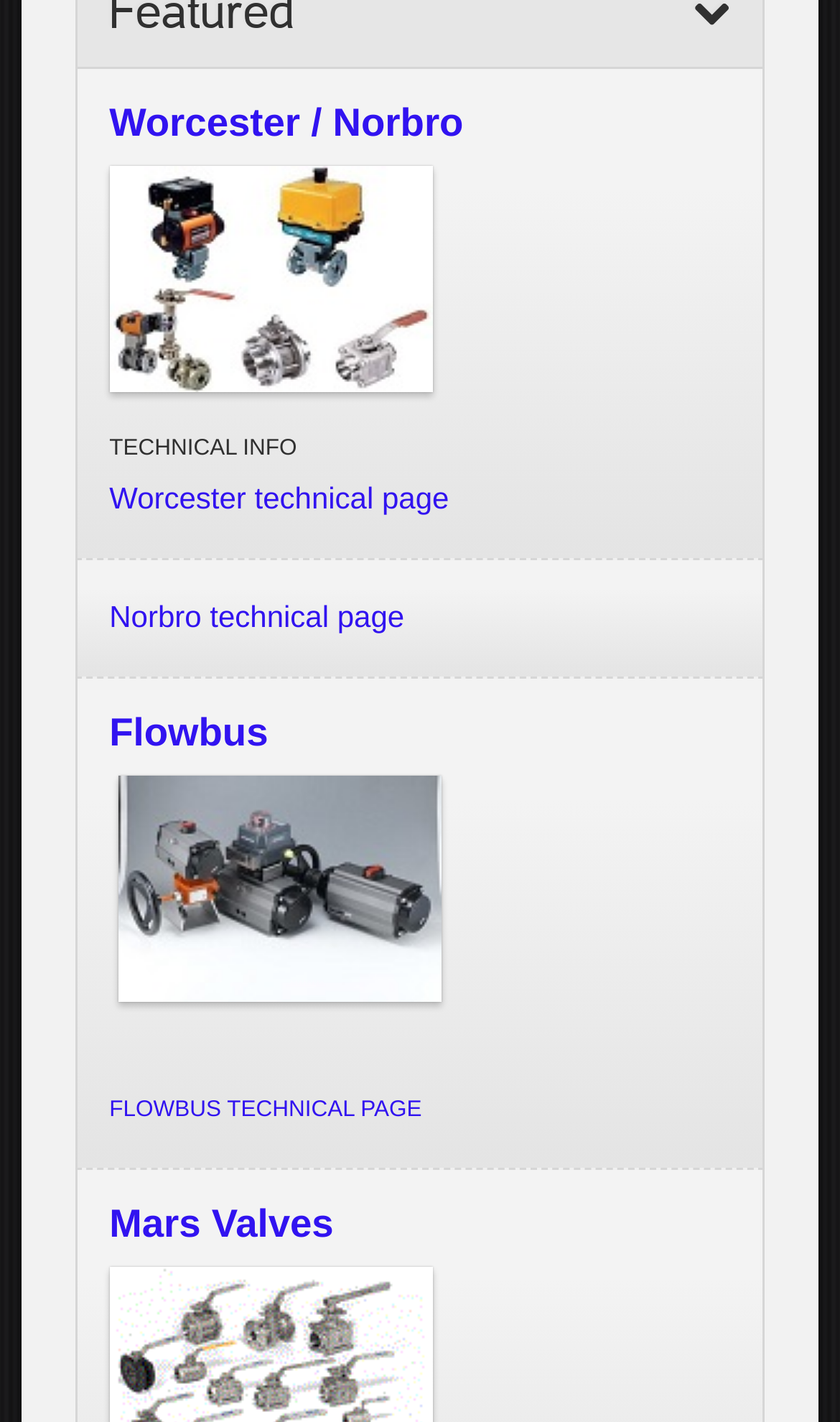What is the last heading on the page?
Using the image, give a concise answer in the form of a single word or short phrase.

Mars Valves